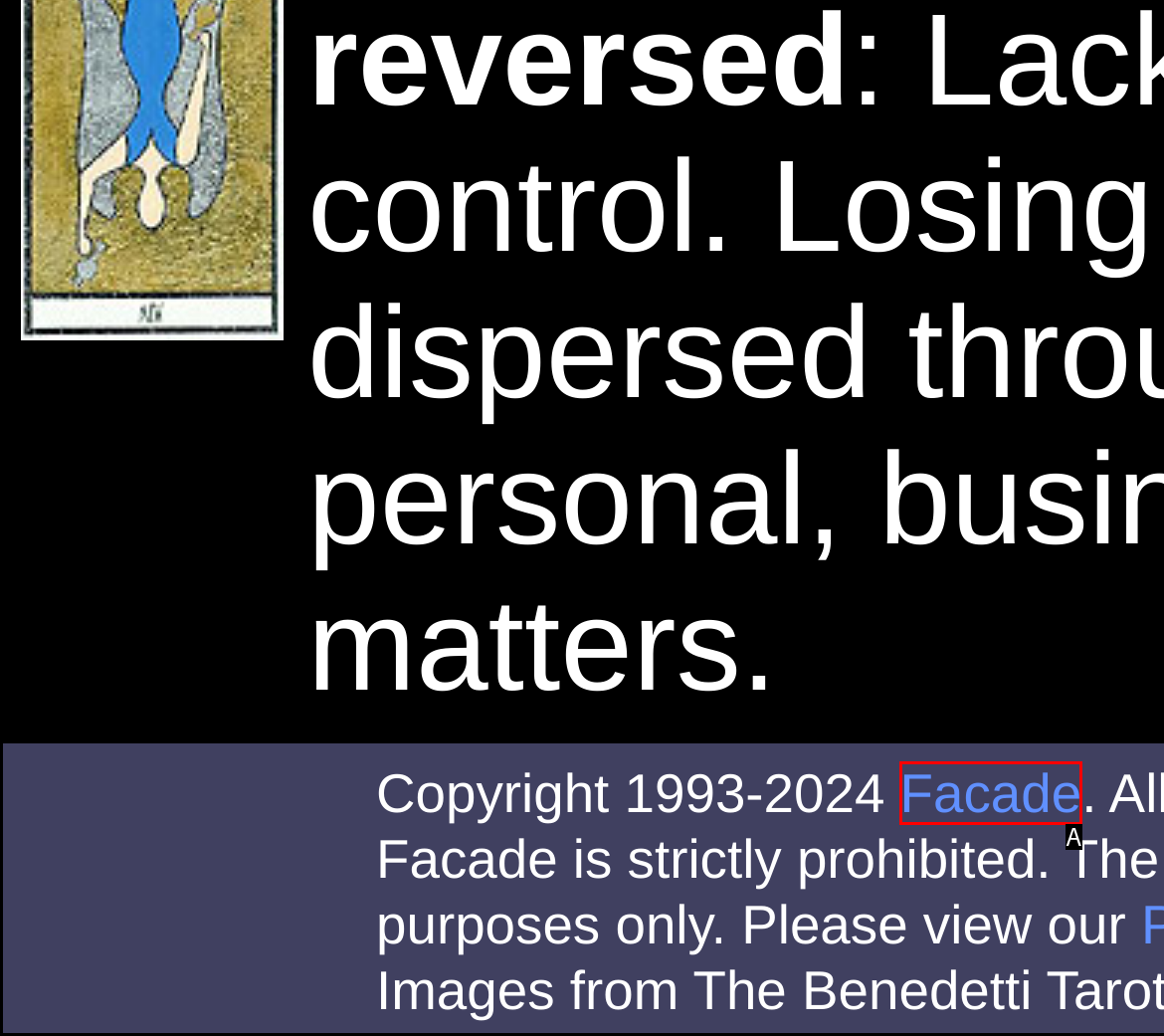Based on the given description: Facade, determine which HTML element is the best match. Respond with the letter of the chosen option.

A